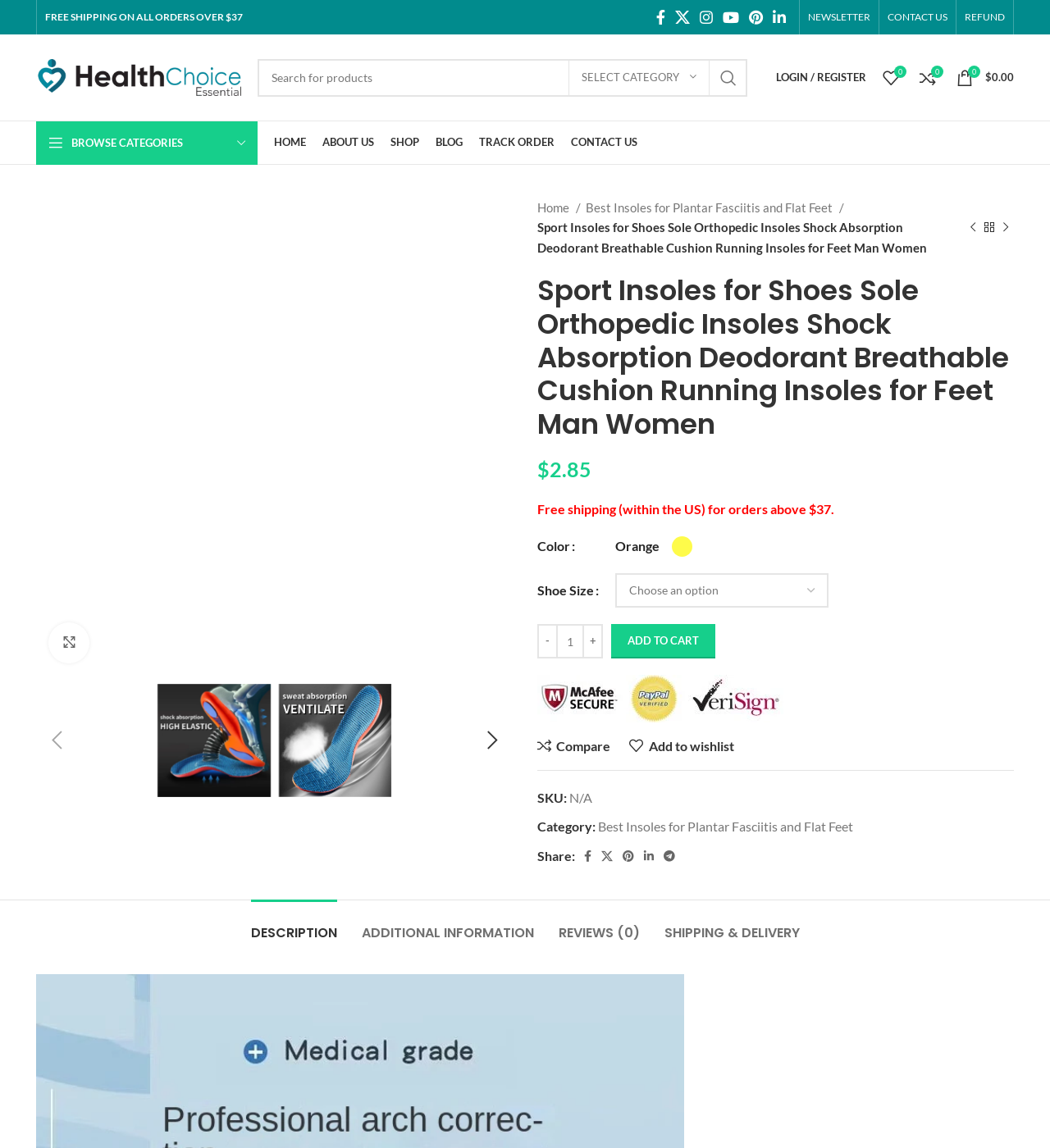Find the bounding box coordinates of the element to click in order to complete this instruction: "Add to cart". The bounding box coordinates must be four float numbers between 0 and 1, denoted as [left, top, right, bottom].

[0.582, 0.544, 0.681, 0.574]